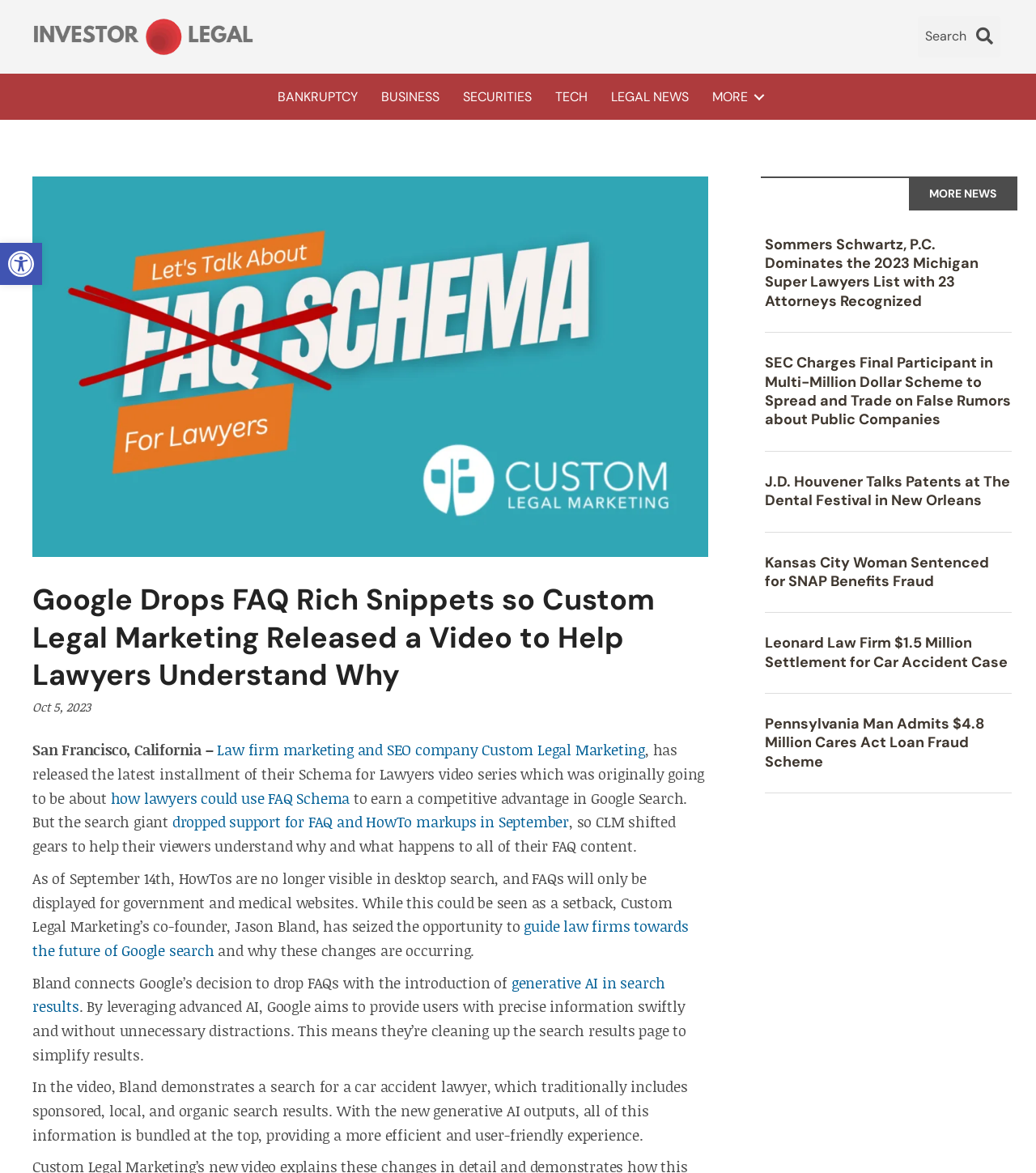Respond with a single word or short phrase to the following question: 
What is the name of the law firm marketing and SEO company?

Custom Legal Marketing